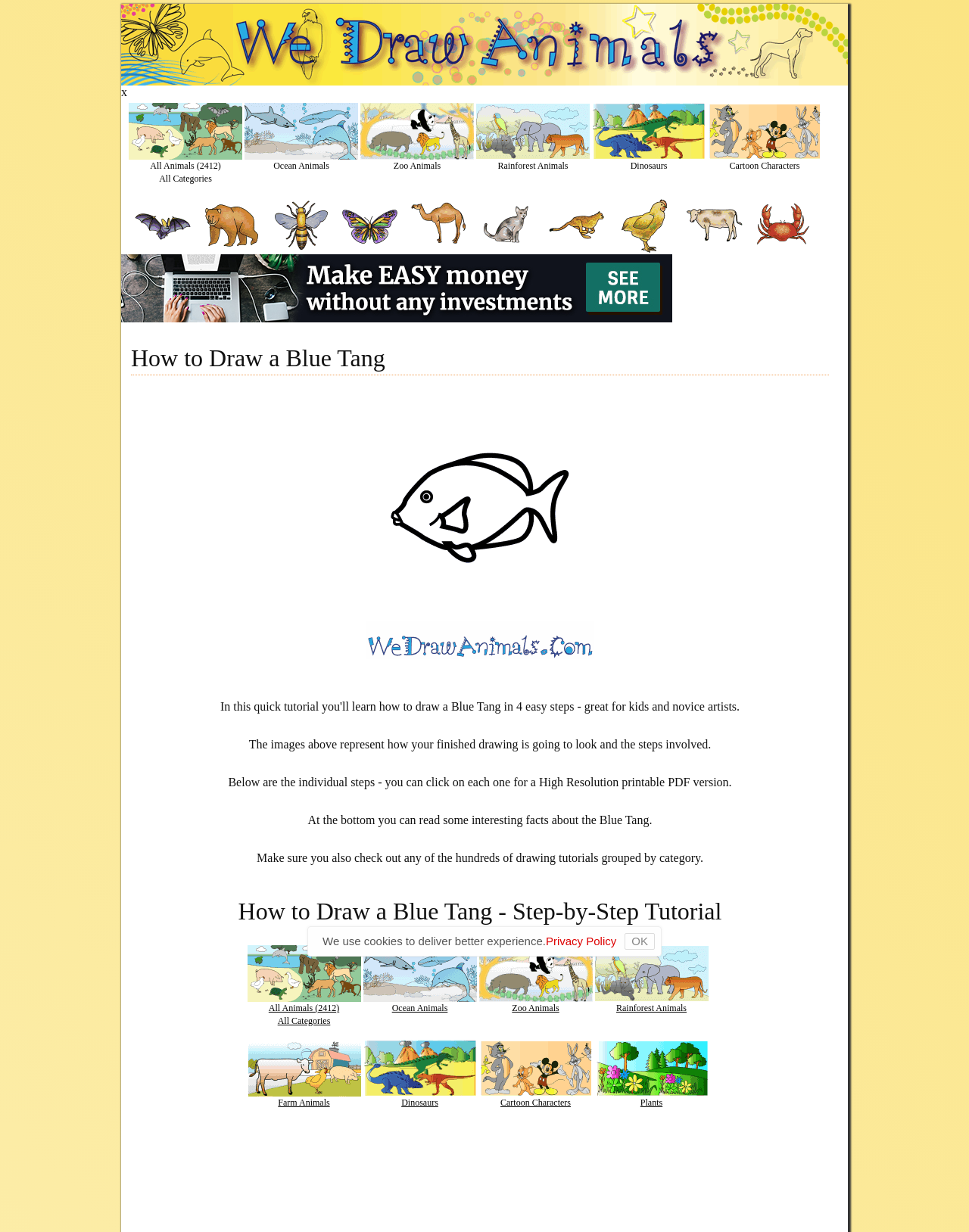Using the information from the screenshot, answer the following question thoroughly:
How many links are there in the first row?

I counted the links in the first row and found 6 links, including 'Learn How to Draw Animals – Step-by-Step', 'All Animals (2412) All Categories', 'Ocean Animals', 'Zoo Animals', 'Rainforest Animals', and 'Dinosaurs'.